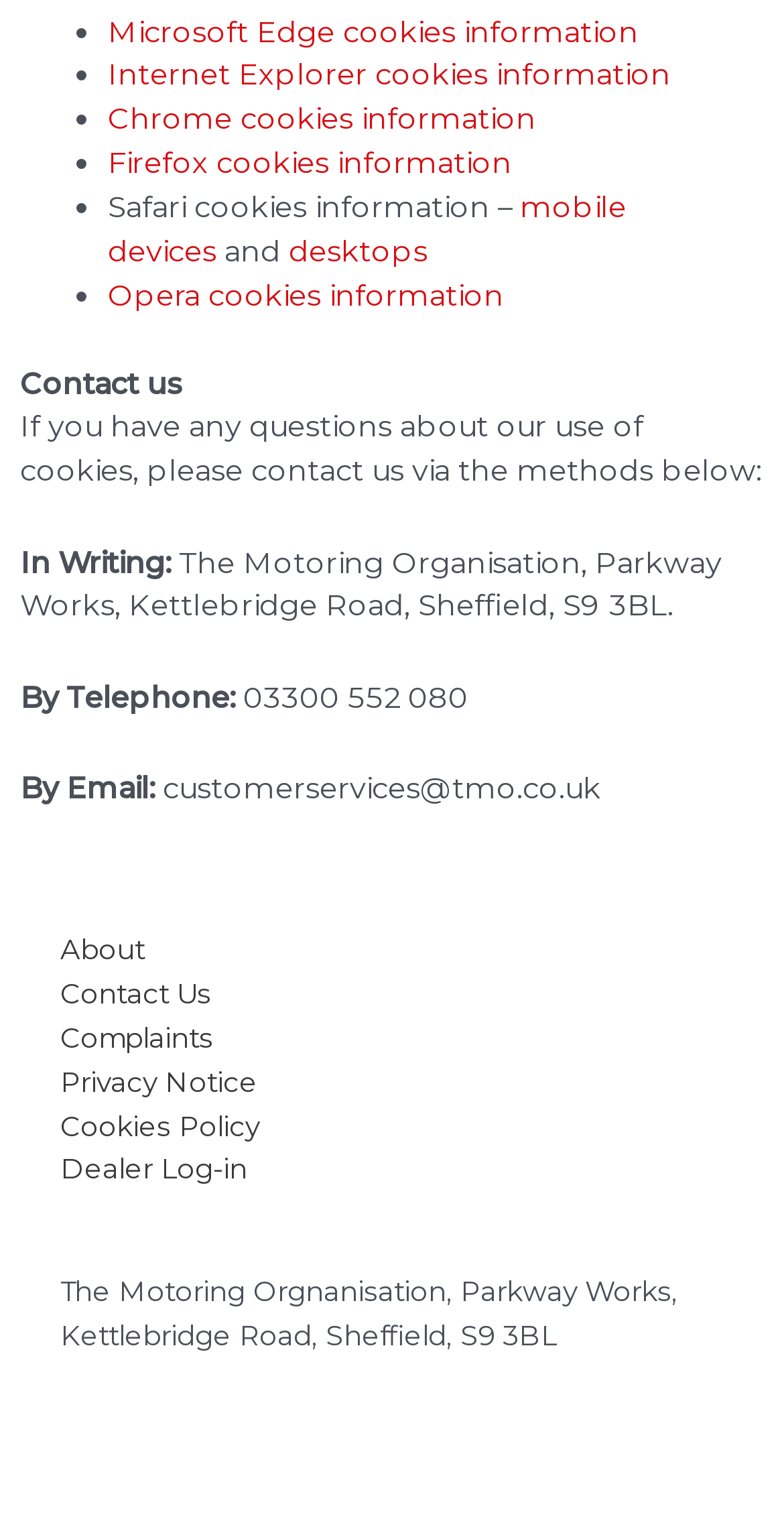Pinpoint the bounding box coordinates of the element that must be clicked to accomplish the following instruction: "Contact us via email". The coordinates should be in the format of four float numbers between 0 and 1, i.e., [left, top, right, bottom].

[0.197, 0.504, 0.767, 0.528]